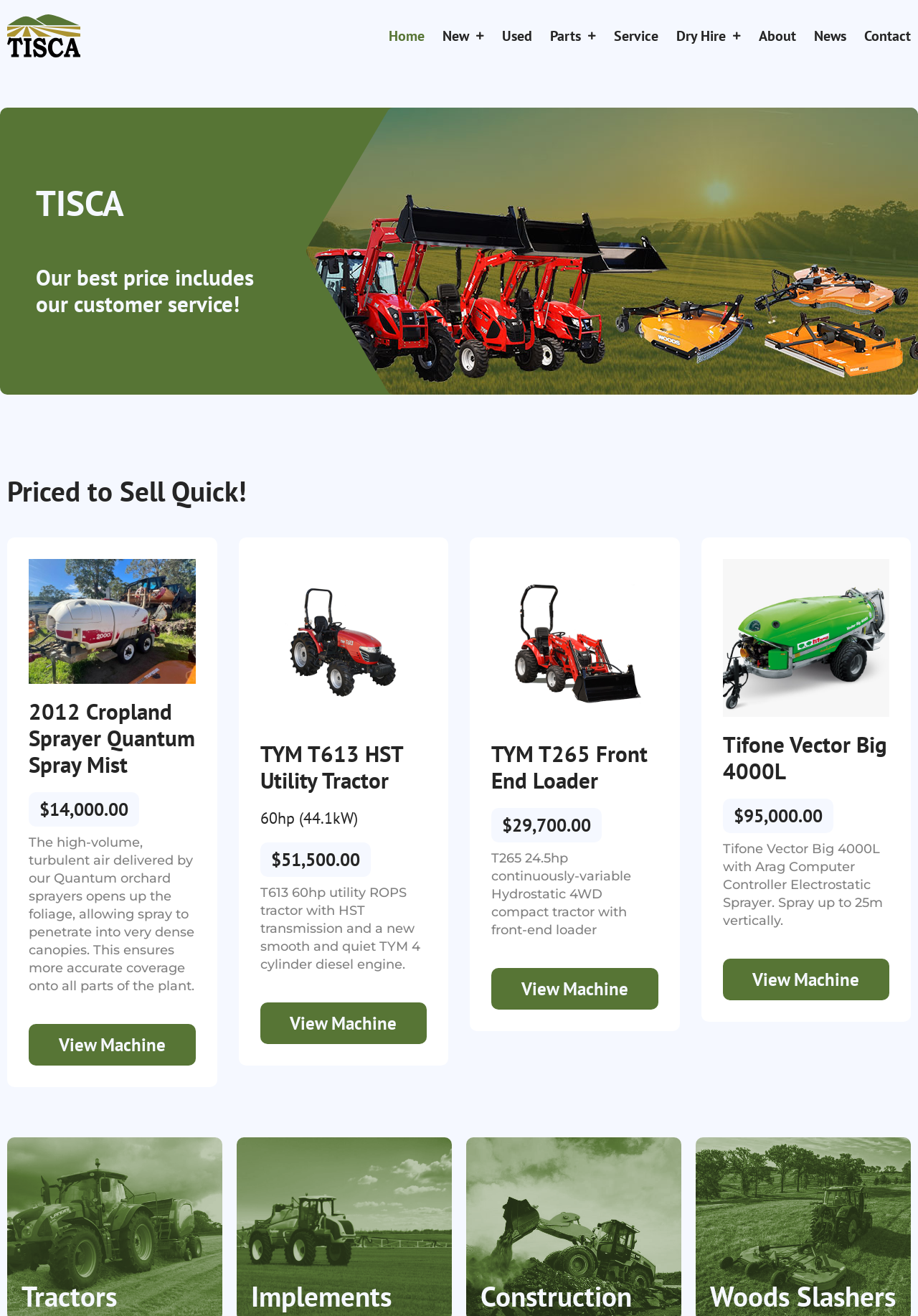Respond with a single word or phrase to the following question:
How many articles are on the homepage?

4